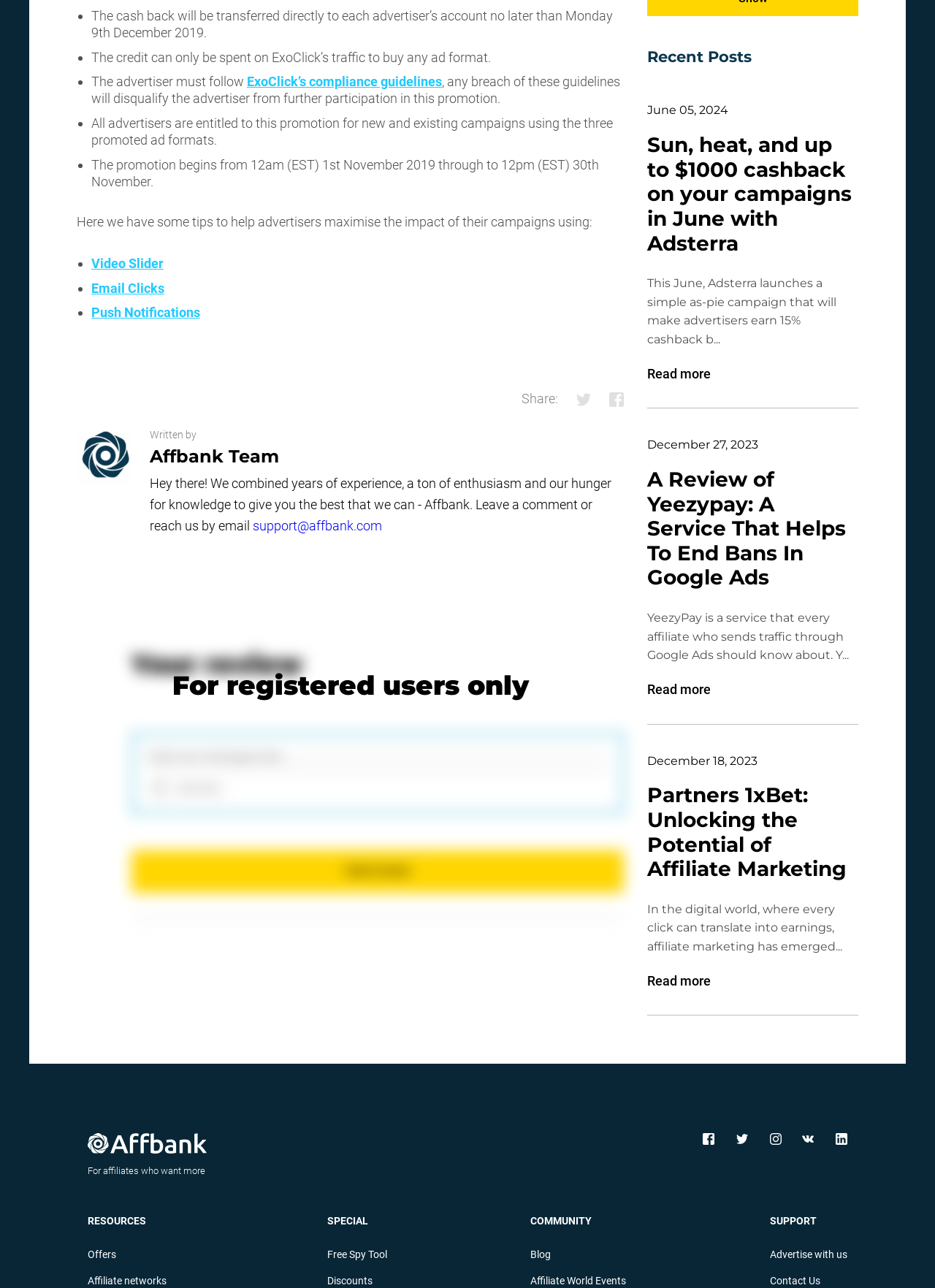Predict the bounding box of the UI element that fits this description: "RESOURCES".

[0.094, 0.944, 0.156, 0.952]